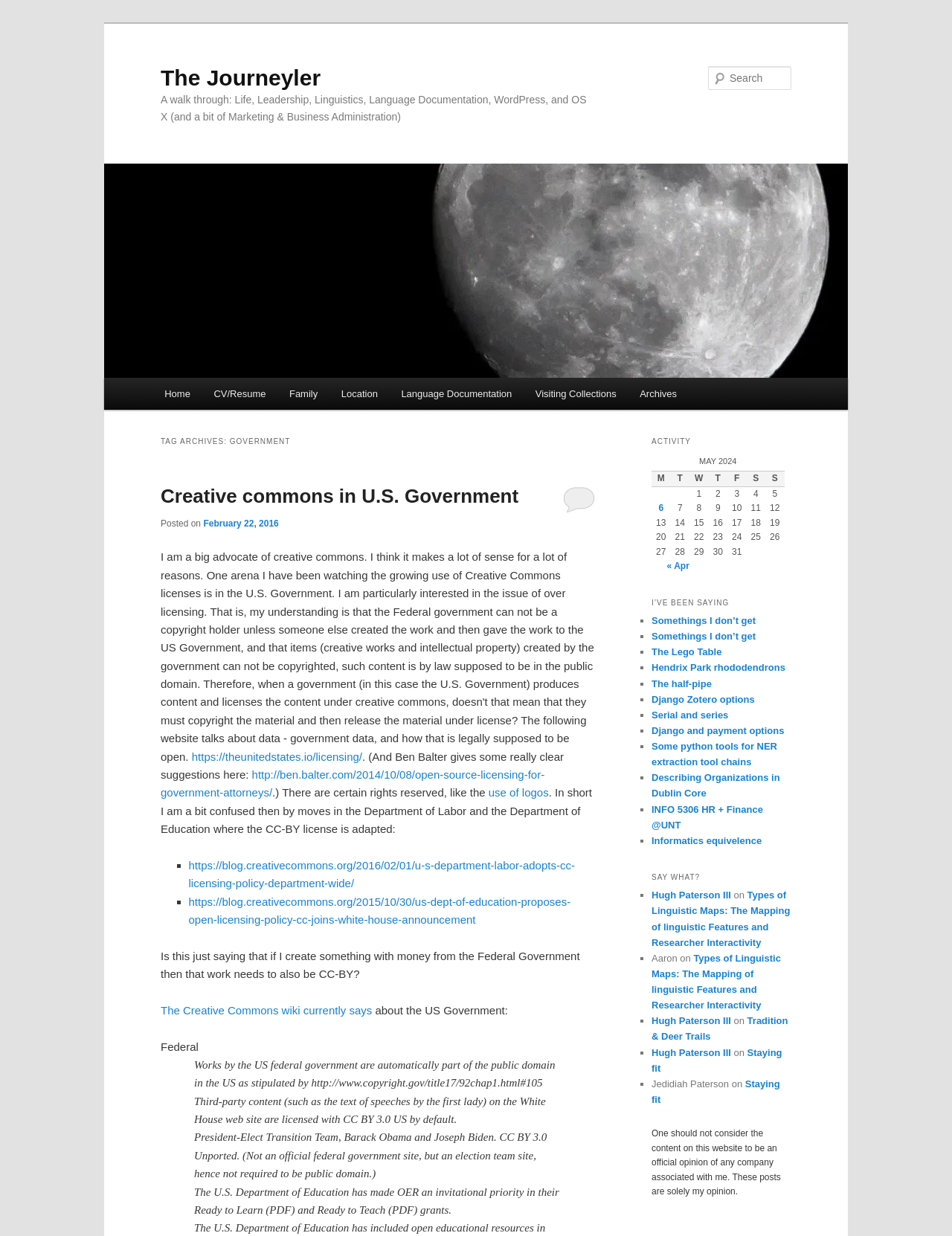What is the purpose of the table under 'ACTIVITY'?
Answer the question in a detailed and comprehensive manner.

The table under 'ACTIVITY' has column headers for days of the week and appears to display a schedule of some sort. The content of the table suggests that it is used to organize and display information about upcoming events or activities.